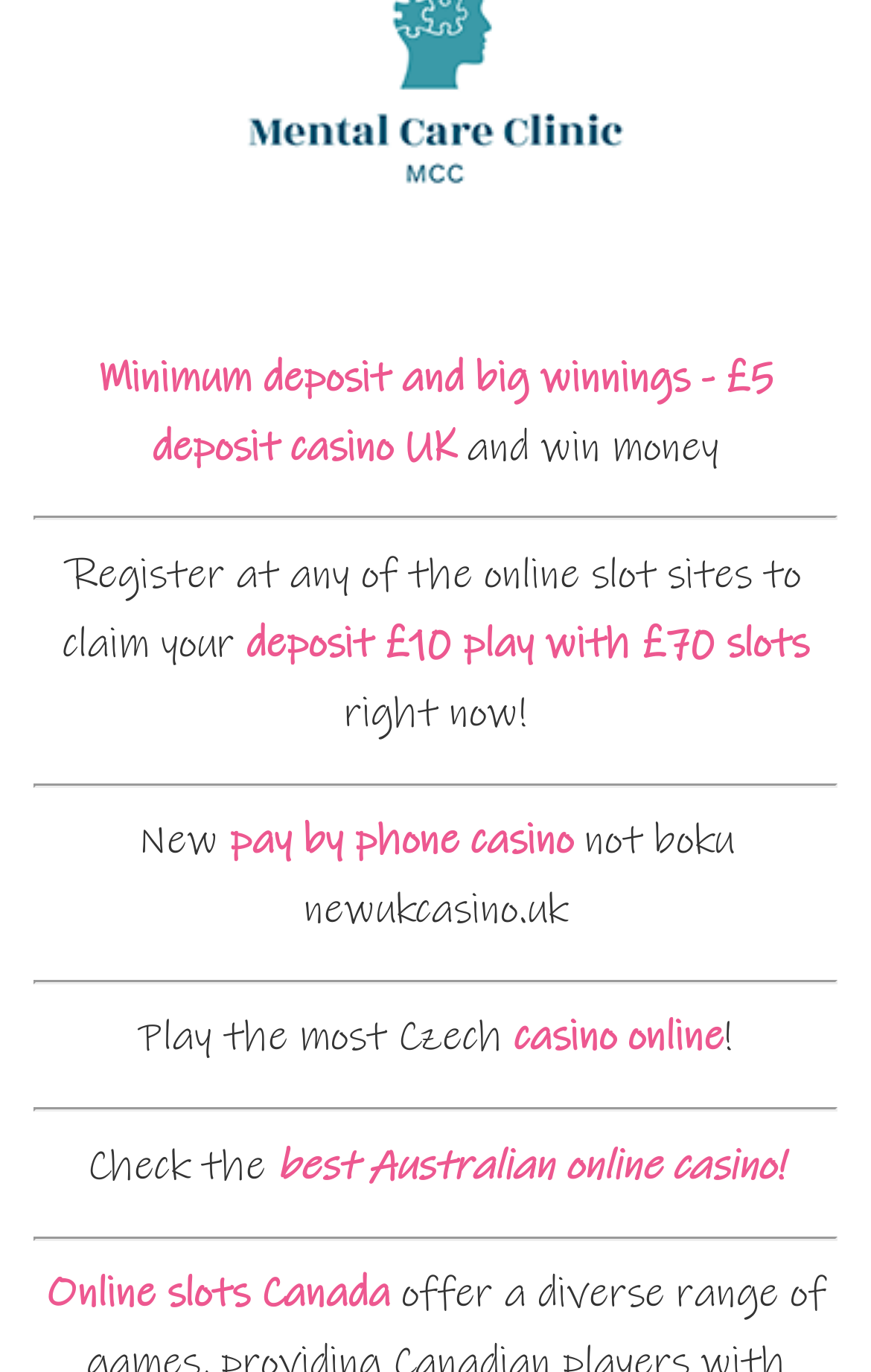Identify the bounding box coordinates for the element you need to click to achieve the following task: "Explore the pay by phone casino option". The coordinates must be four float values ranging from 0 to 1, formatted as [left, top, right, bottom].

[0.263, 0.594, 0.658, 0.631]